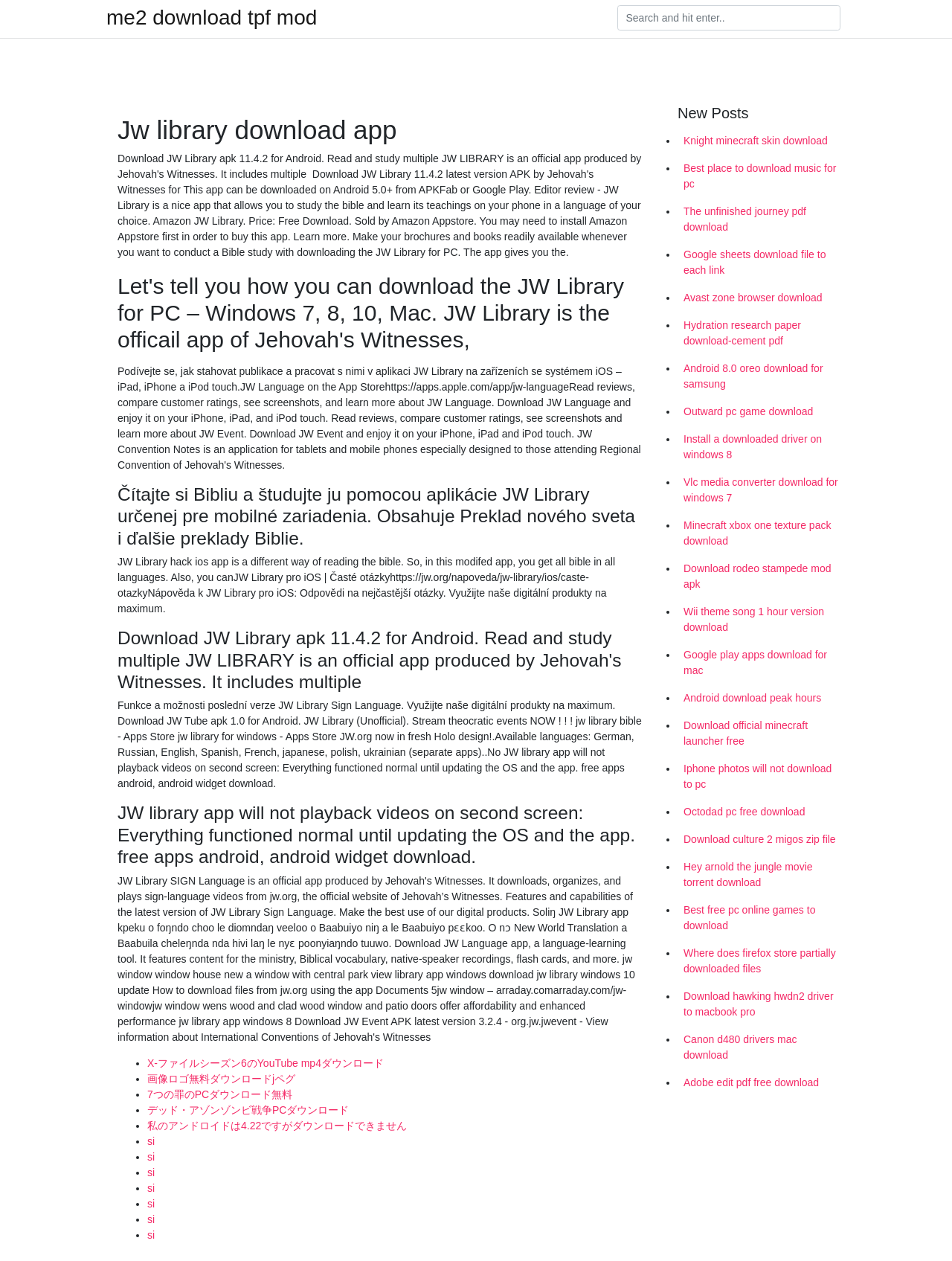Offer a thorough description of the webpage.

The webpage is about downloading the JW Library app, with a focus on its features and how to download it for different devices. At the top, there is a link to "me2 download tpf mod" and a search box. Below the search box, there are three headings that provide an introduction to the JW Library app, including its official description, features, and functionality.

The main content of the page is divided into two sections. The left section contains several headings and paragraphs that provide more information about the JW Library app, including its features, how to download it for Android and iOS devices, and its functionality. There are also several links to related topics, such as JW Library hack ios app and JW Library pro iOS.

The right section of the page contains a list of links to various topics, including game downloads, software downloads, and tutorials on how to download and install different apps and games. The list is organized with bullet points, and each link has a brief description.

At the bottom of the page, there is a heading "New Posts" followed by another list of links to various topics, including game downloads, software downloads, and tutorials on how to download and install different apps and games.